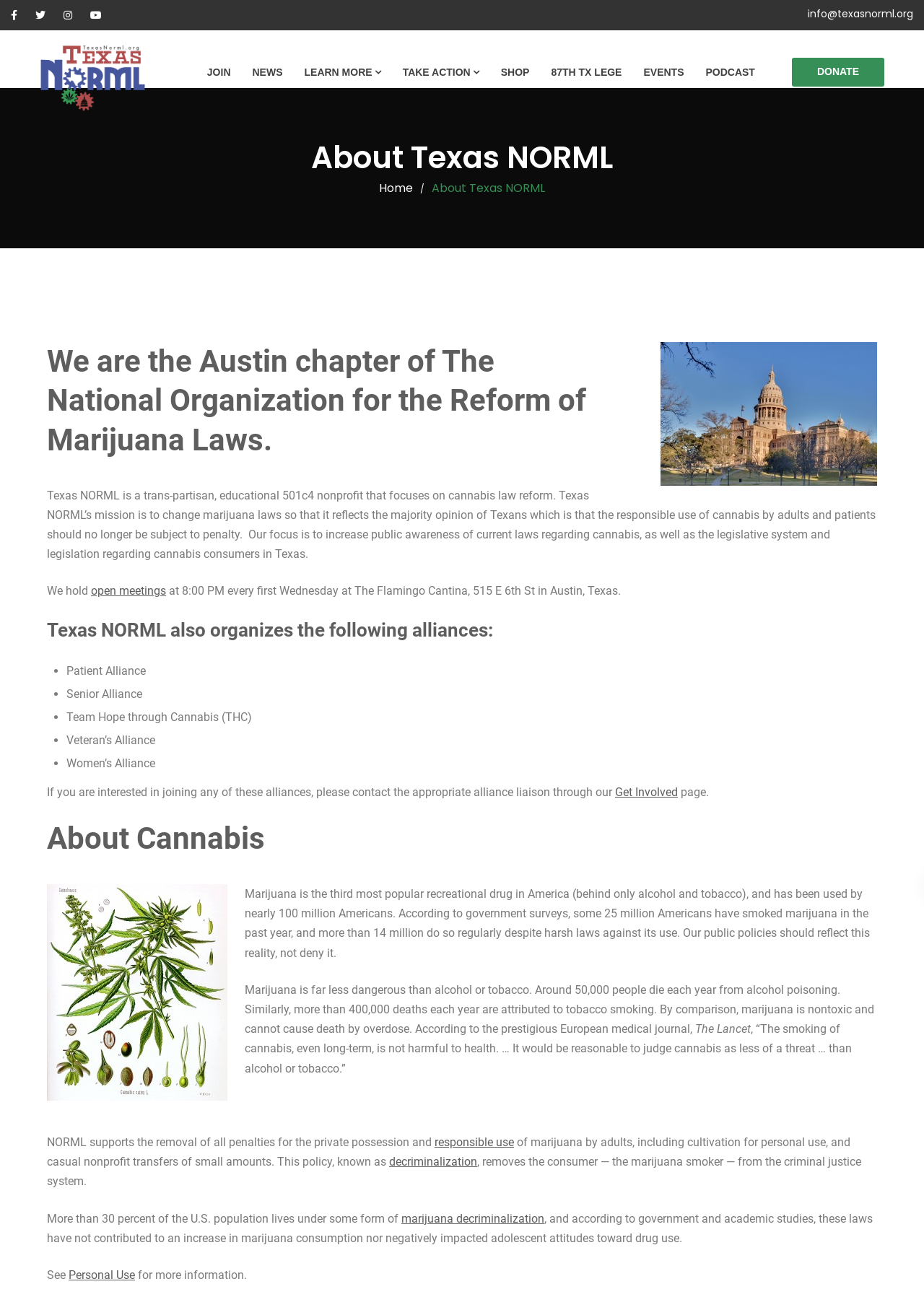Refer to the element description Personal Use and identify the corresponding bounding box in the screenshot. Format the coordinates as (top-left x, top-left y, bottom-right x, bottom-right y) with values in the range of 0 to 1.

[0.074, 0.978, 0.146, 0.988]